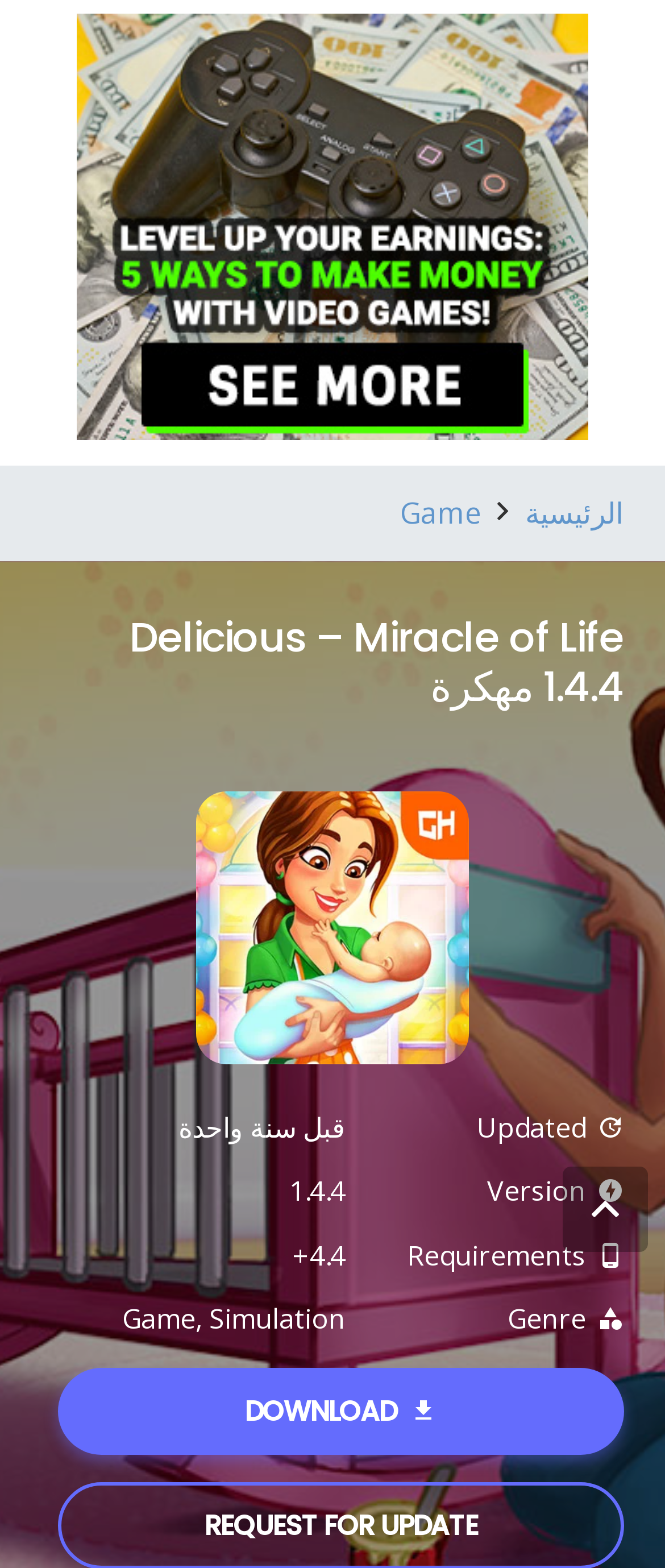From the webpage screenshot, predict the bounding box coordinates (top-left x, top-left y, bottom-right x, bottom-right y) for the UI element described here: الرئيسية

[0.79, 0.314, 0.938, 0.339]